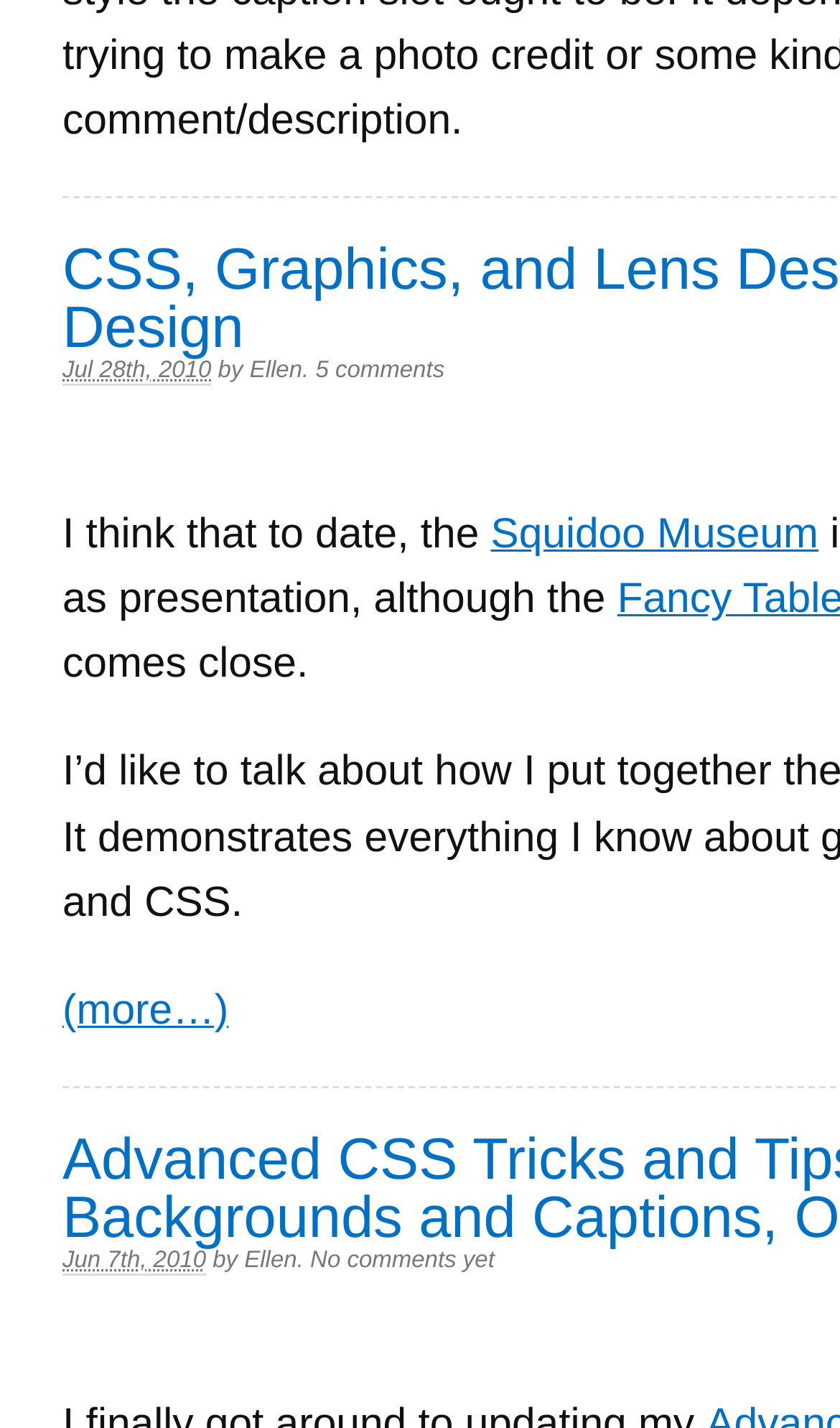Bounding box coordinates are given in the format (top-left x, top-left y, bottom-right x, bottom-right y). All values should be floating point numbers between 0 and 1. Provide the bounding box coordinate for the UI element described as: Squidoo Museum

[0.584, 0.302, 0.974, 0.335]